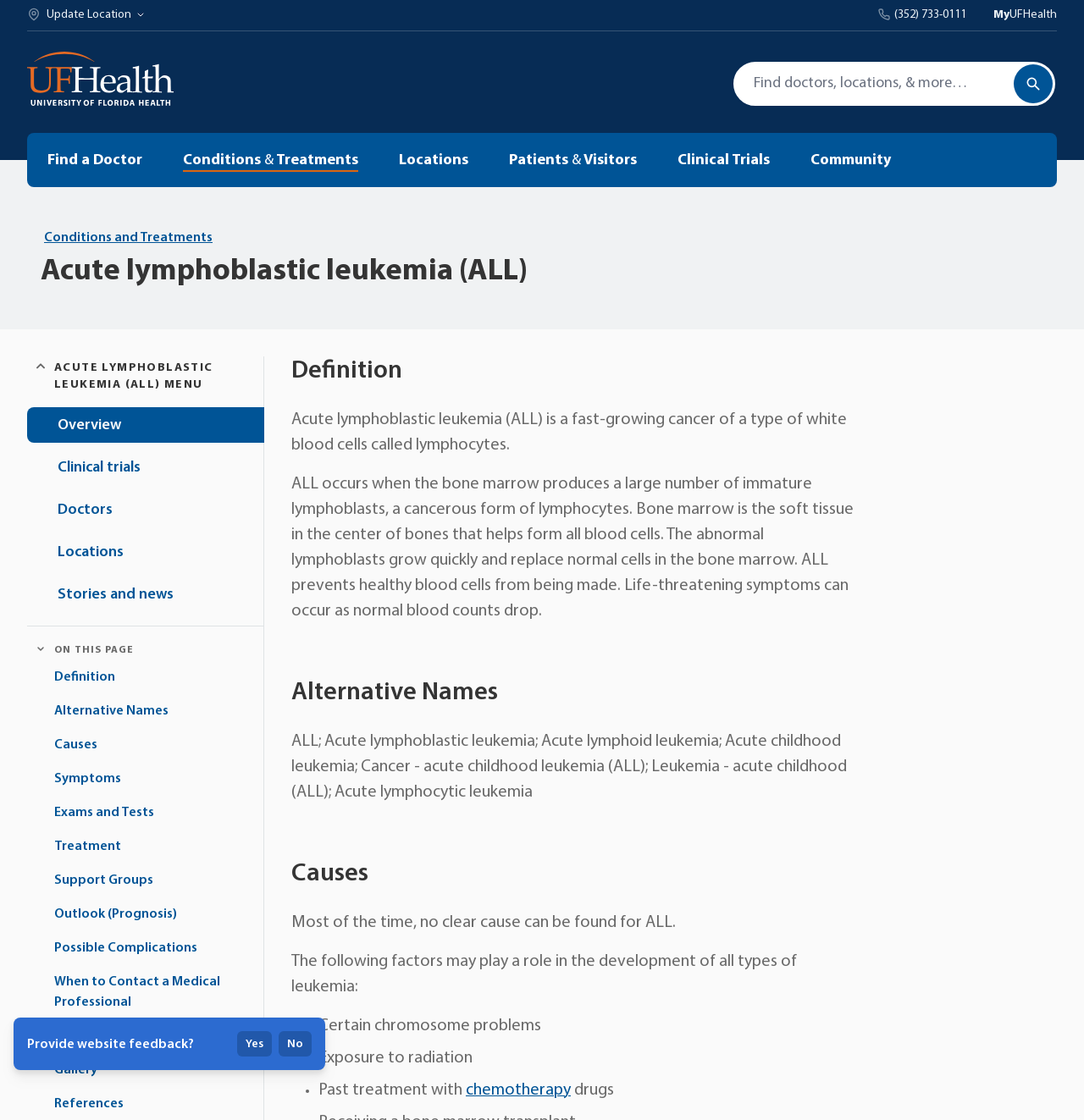What is the phone number to contact?
Provide a detailed and extensive answer to the question.

The phone number to contact is found in the link '3 5 2. 7 3 3. 0 1 1 1.' which is located at the top right corner of the webpage, and the actual phone number is (352) 733-0111.